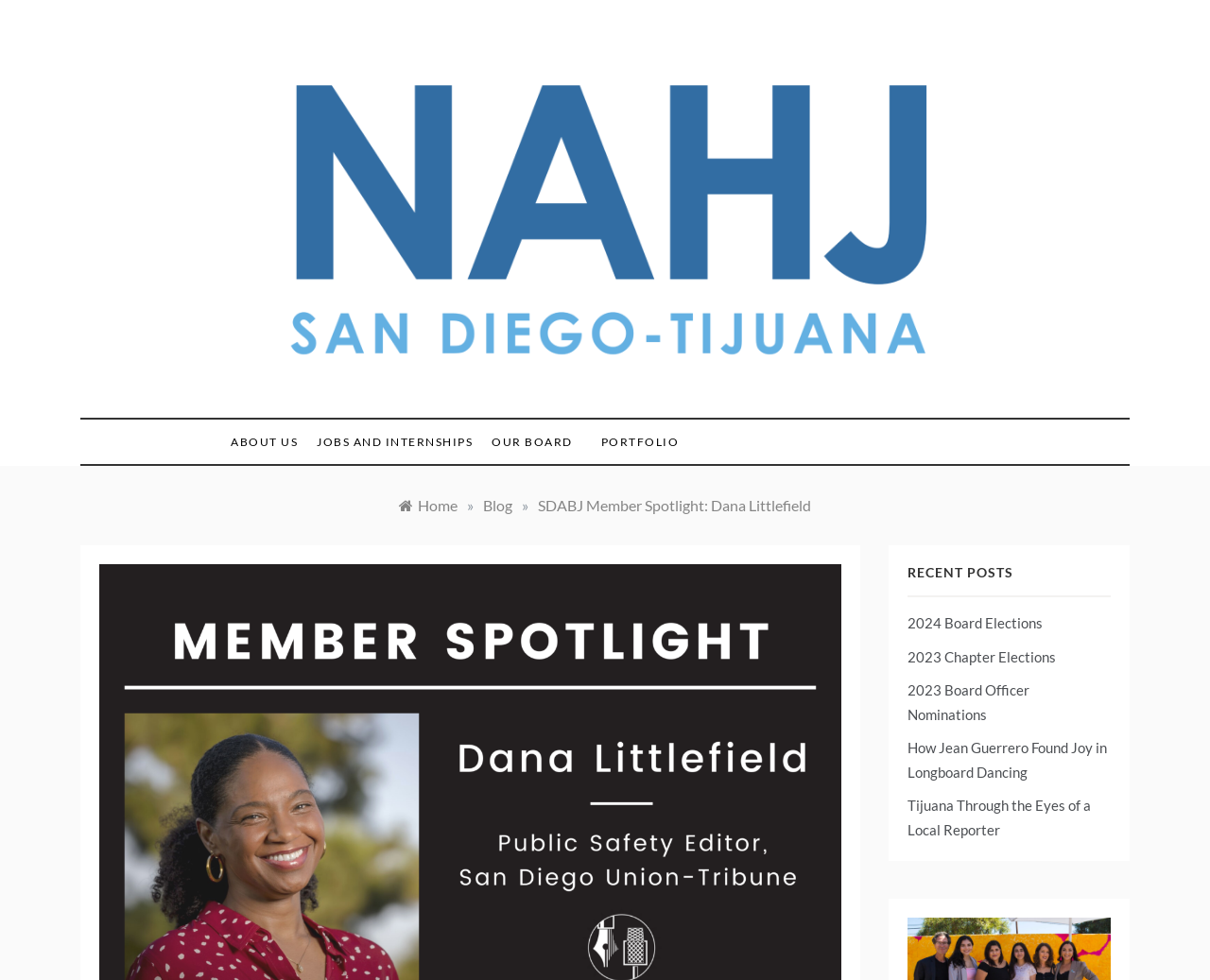Find and indicate the bounding box coordinates of the region you should select to follow the given instruction: "read about Dana Littlefield".

[0.445, 0.506, 0.67, 0.525]